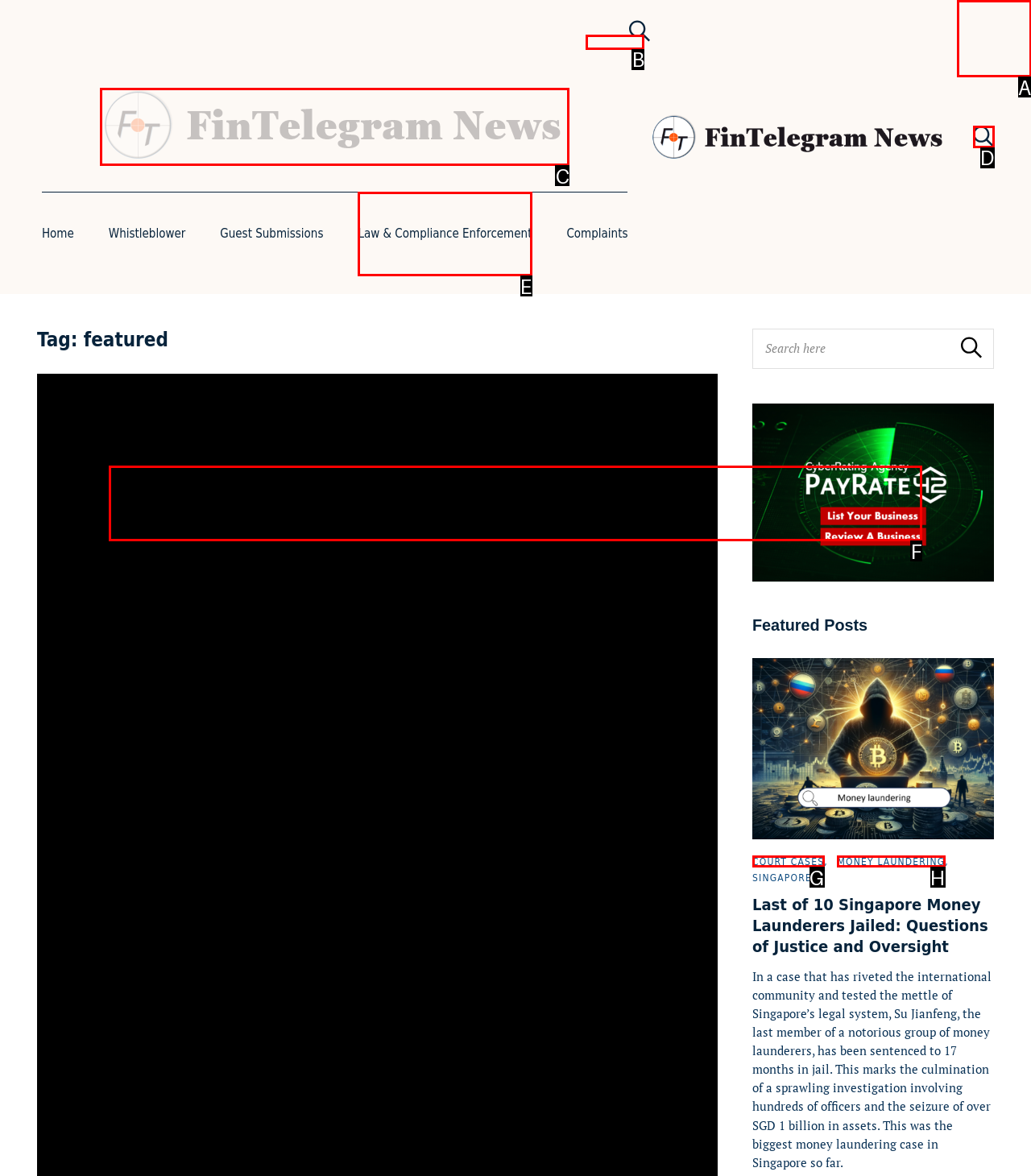Choose the letter of the option you need to click to Go to FinTelegram News homepage. Answer with the letter only.

C